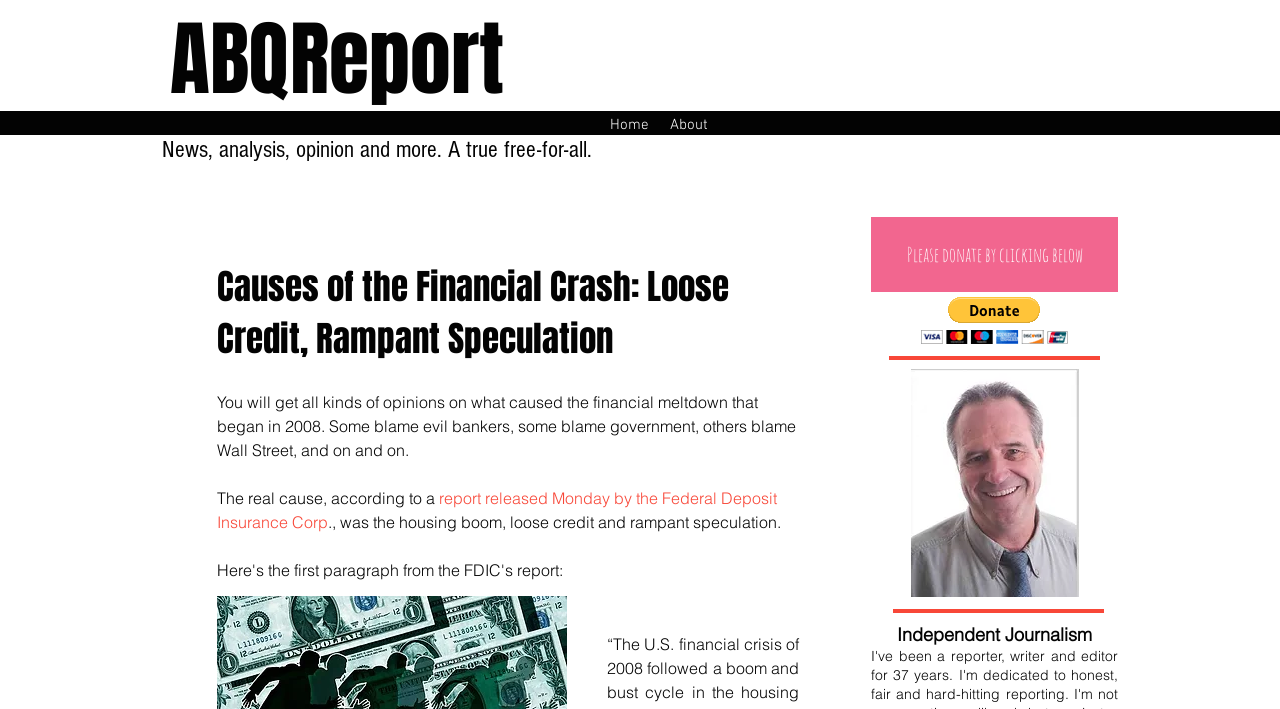Find the bounding box coordinates for the element described here: "Home".

[0.469, 0.162, 0.515, 0.186]